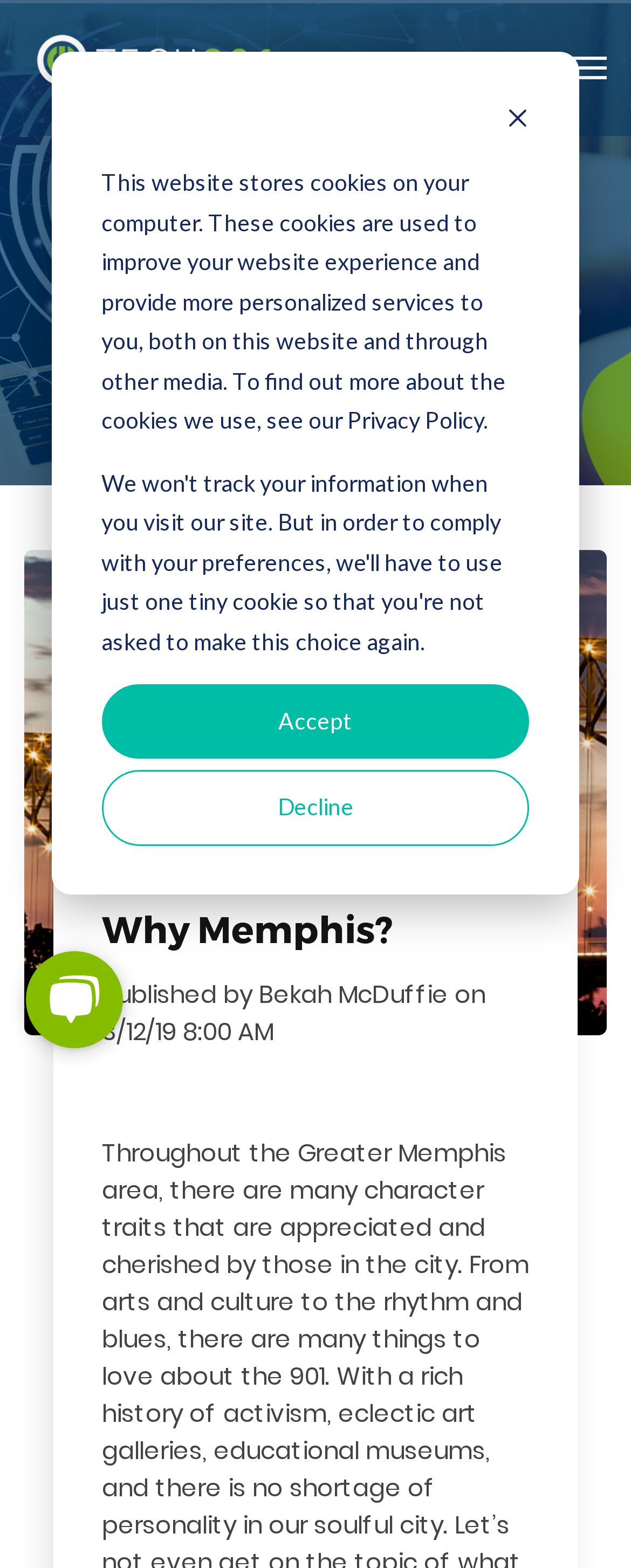What is the purpose of the website?
Using the visual information from the image, give a one-word or short-phrase answer.

IT job training